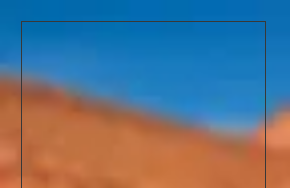What is the atmosphere of the scene depicted in the image?
Kindly give a detailed and elaborate answer to the question.

The caption describes the scene as showcasing a serene and calming atmosphere, which is created by the contrast between the smooth contours of the ocean rocks and the bright hues of the sky.